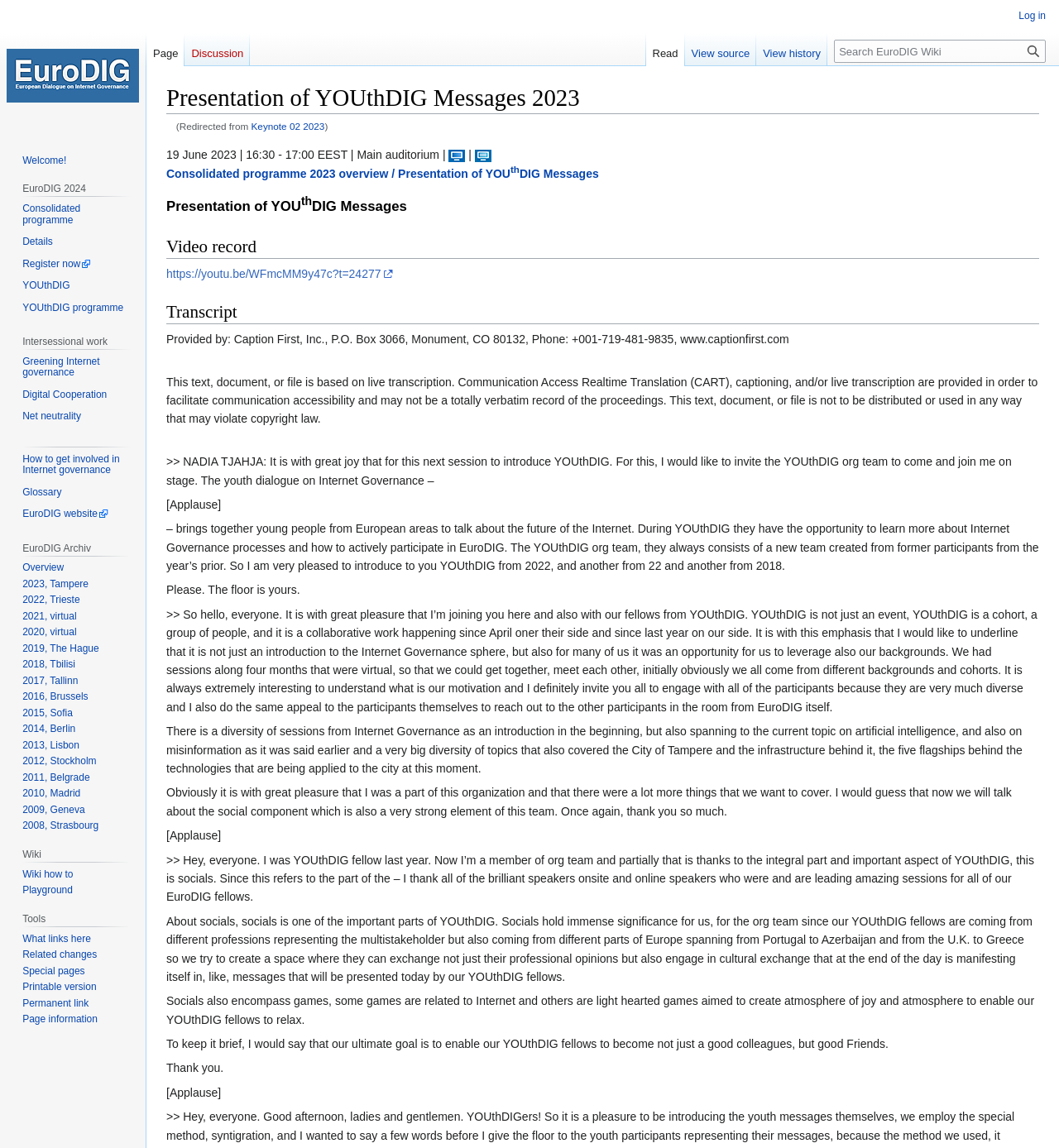How many links are there in the navigation section?
Using the image, provide a concise answer in one word or a short phrase.

14